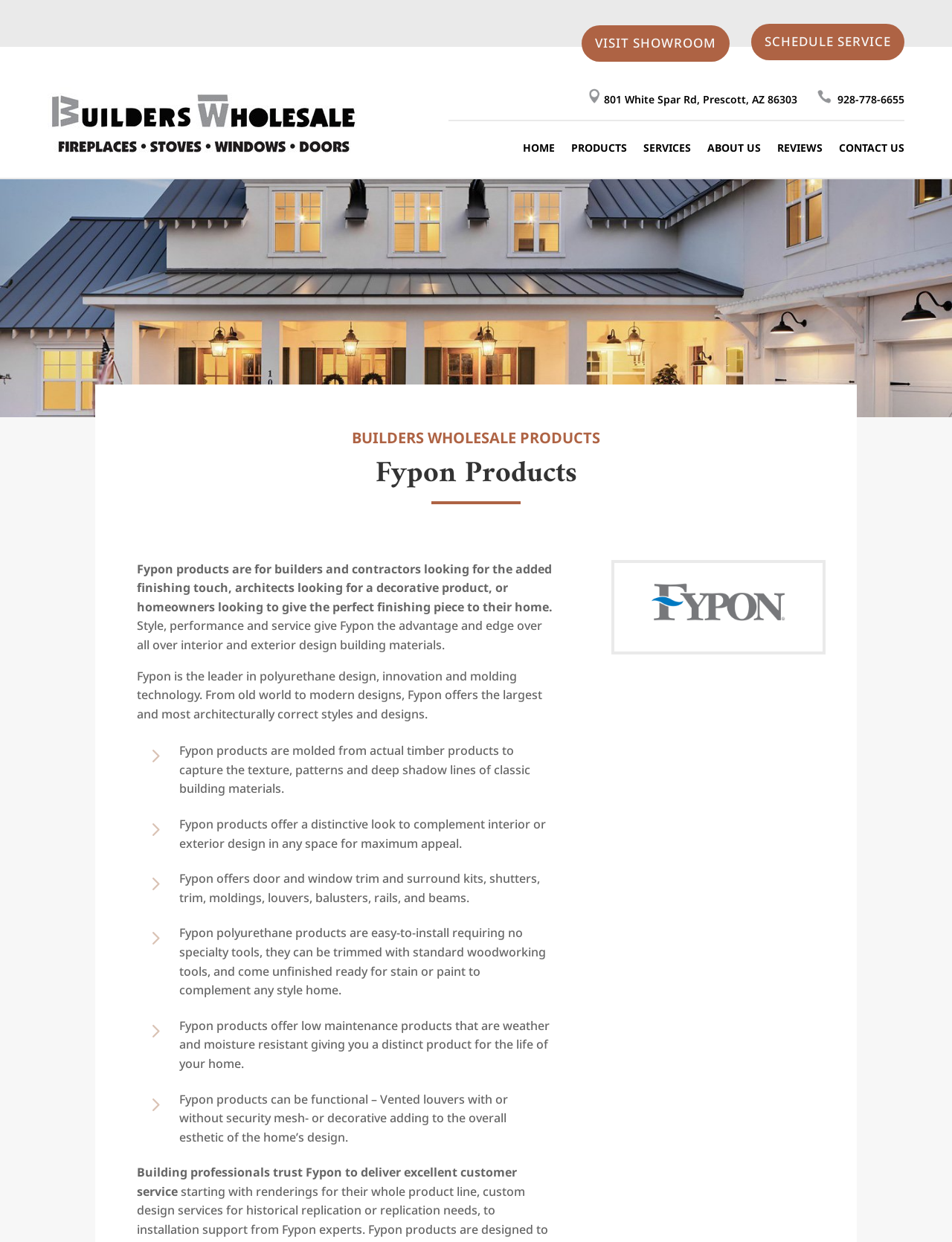Please identify the coordinates of the bounding box that should be clicked to fulfill this instruction: "Schedule a service".

[0.789, 0.019, 0.95, 0.048]